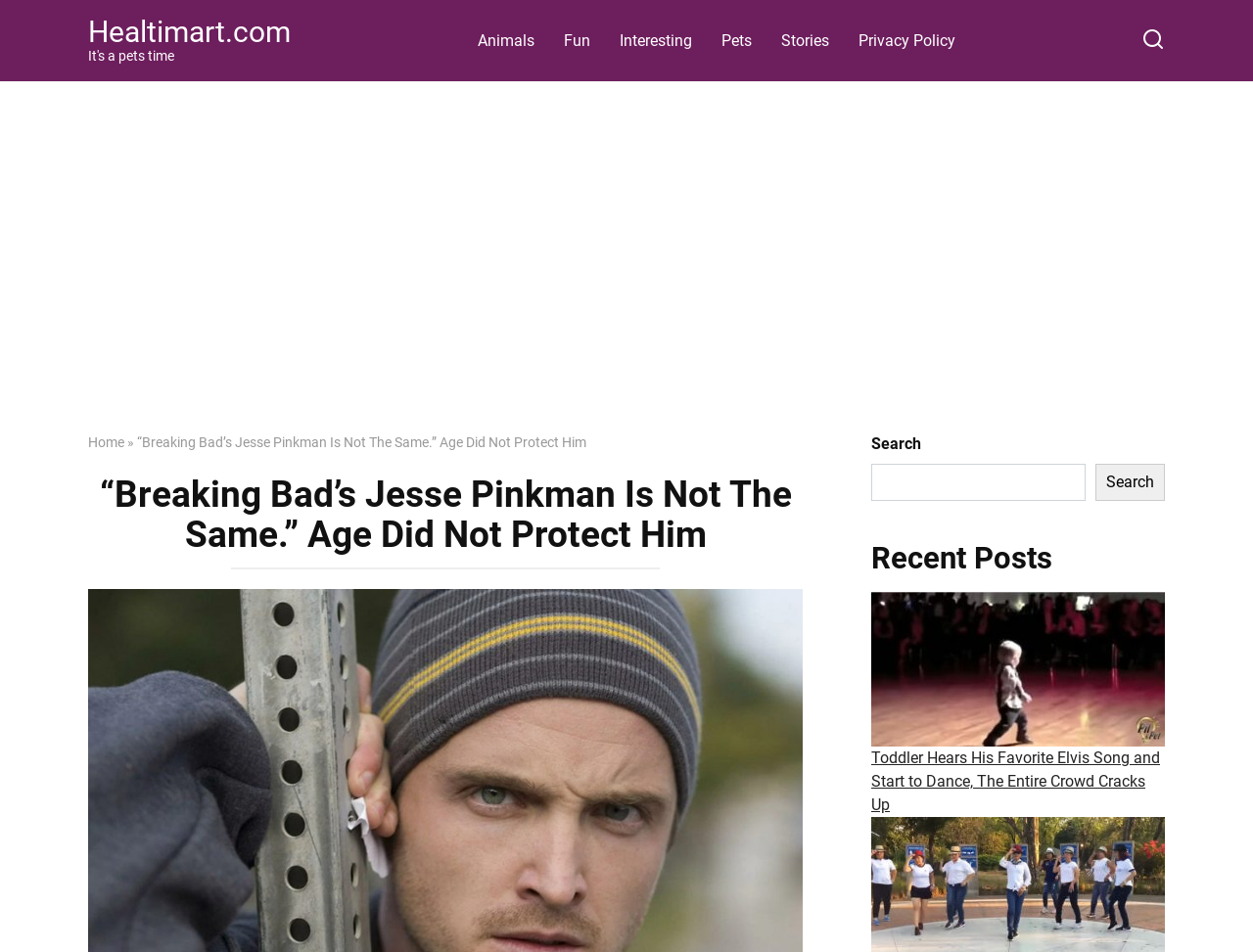Return the bounding box coordinates of the UI element that corresponds to this description: "parent_node: Search name="s"". The coordinates must be given as four float numbers in the range of 0 and 1, [left, top, right, bottom].

[0.695, 0.487, 0.866, 0.526]